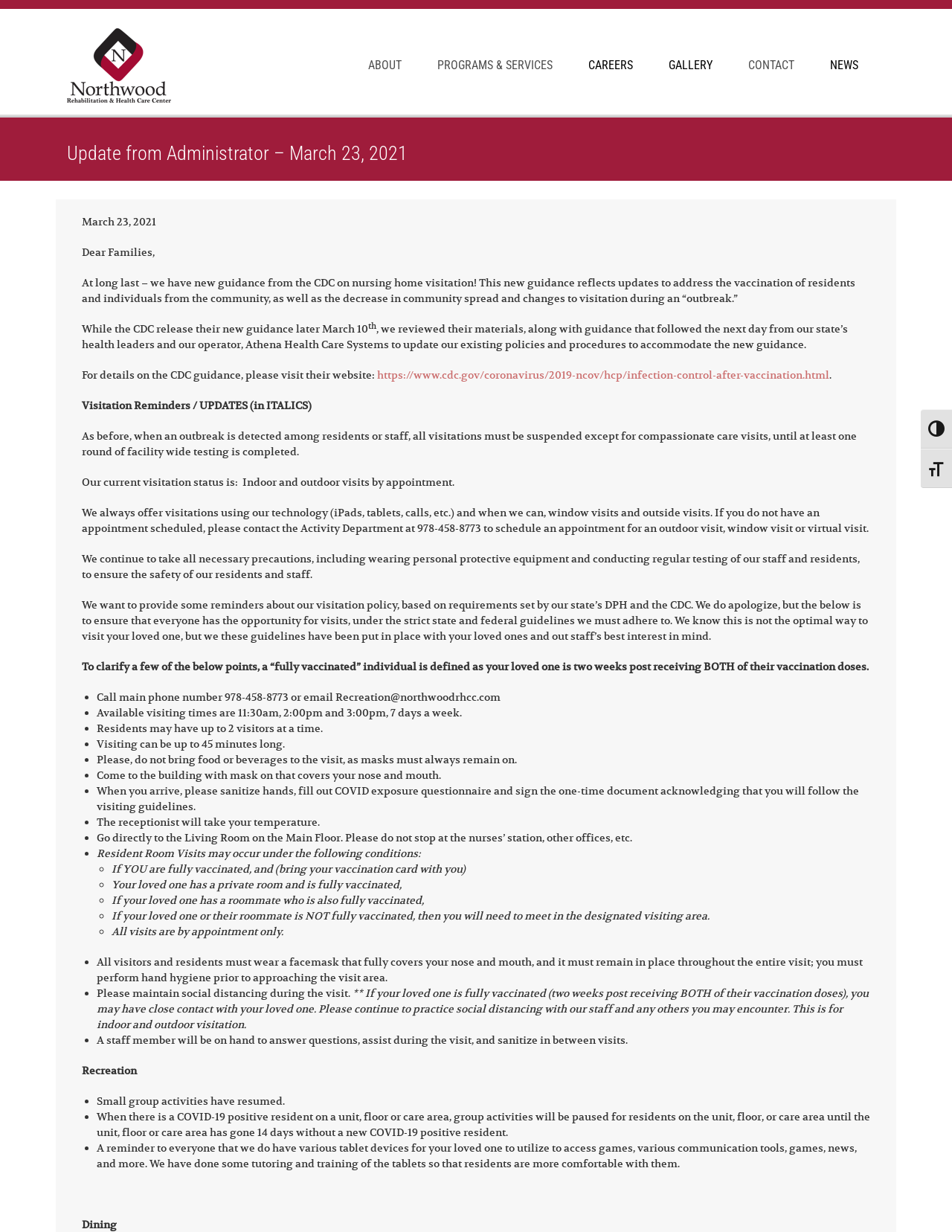Find the bounding box coordinates for the area that should be clicked to accomplish the instruction: "Go to ABOUT page".

[0.359, 0.043, 0.441, 0.063]